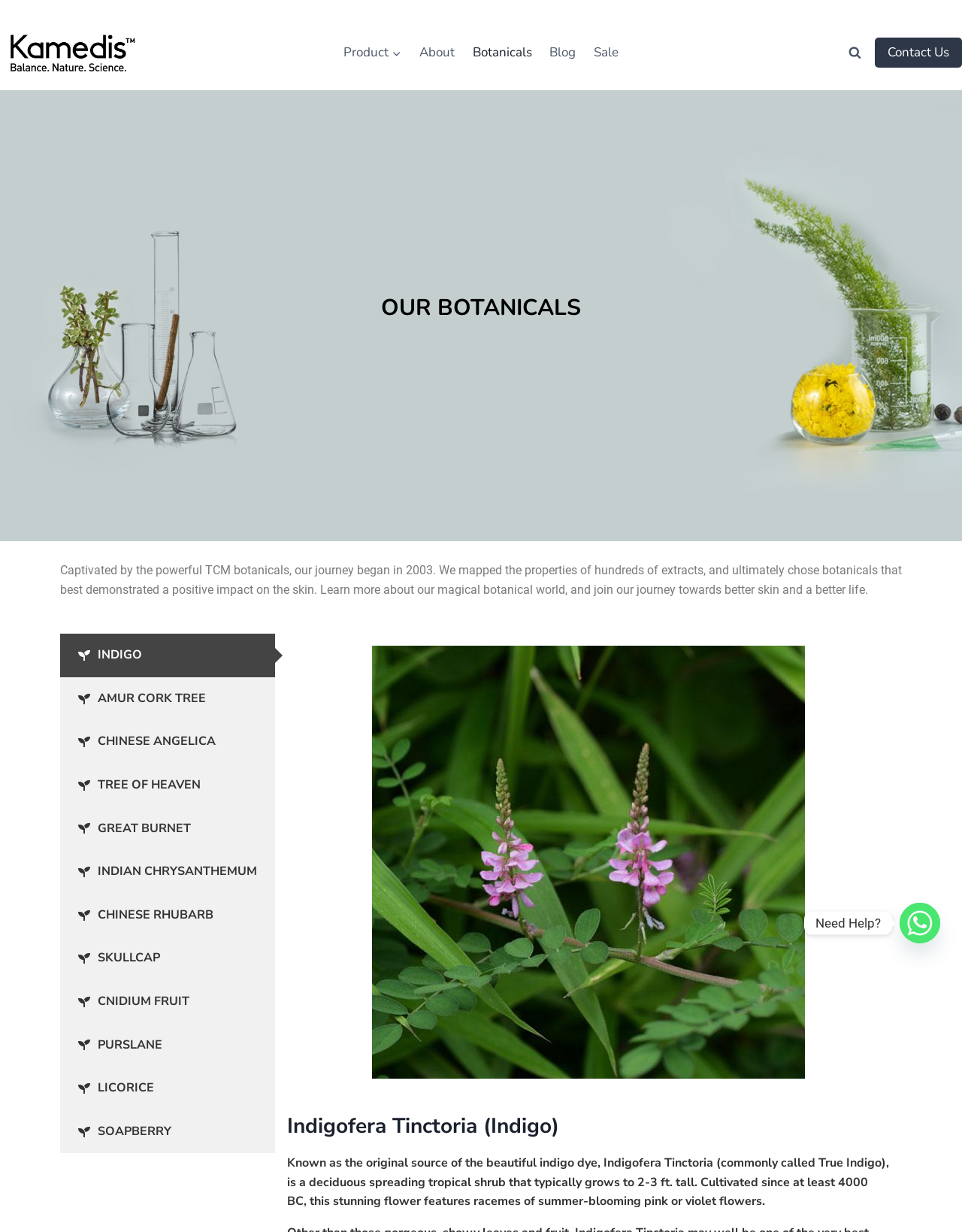Find the UI element described as: "INDIGO" and predict its bounding box coordinates. Ensure the coordinates are four float numbers between 0 and 1, [left, top, right, bottom].

[0.062, 0.514, 0.286, 0.55]